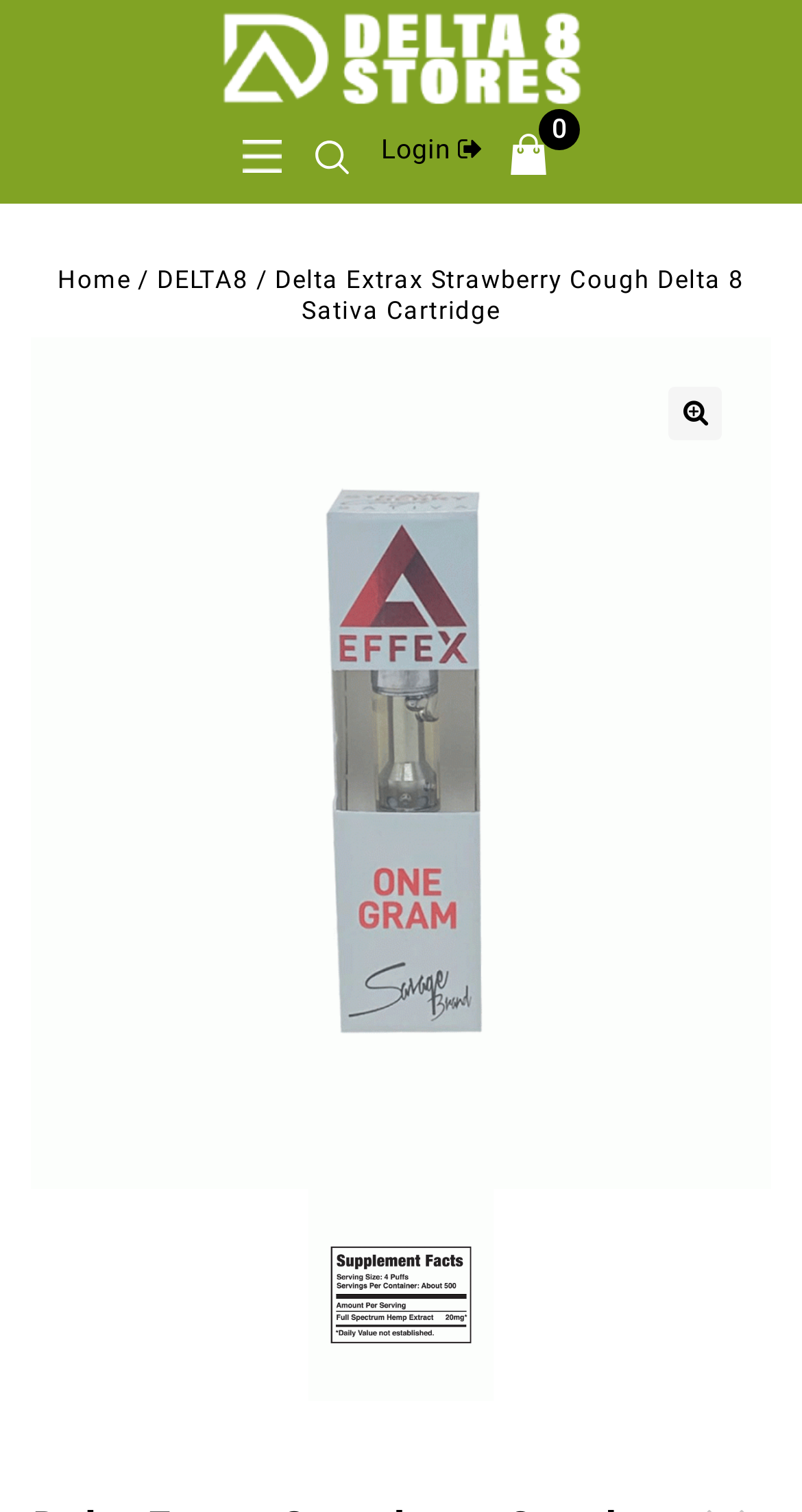Please answer the following question using a single word or phrase: 
Is there a login functionality on this website?

Yes